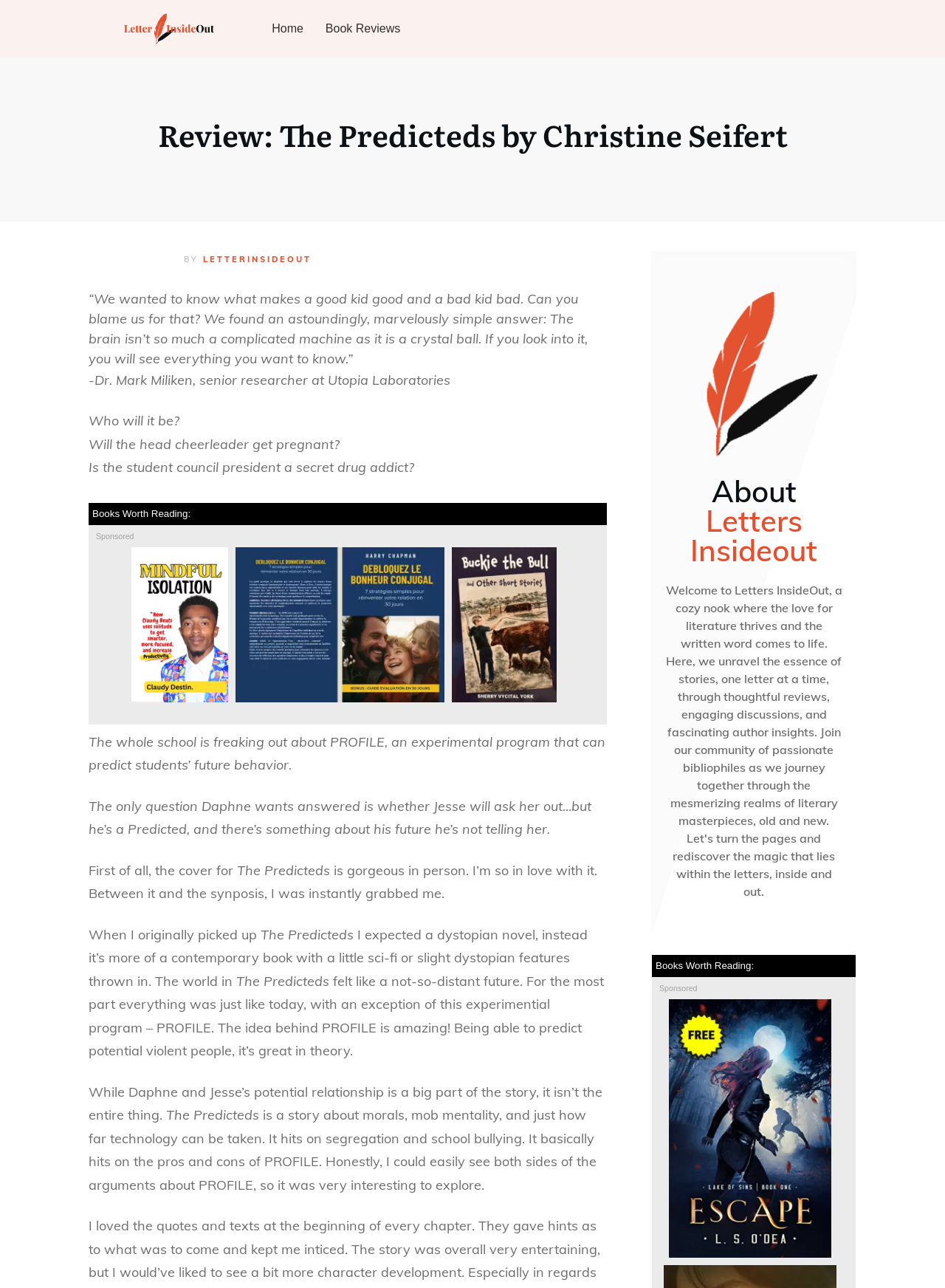What is the topic of the book review?
Examine the screenshot and reply with a single word or phrase.

A book about a predictive program